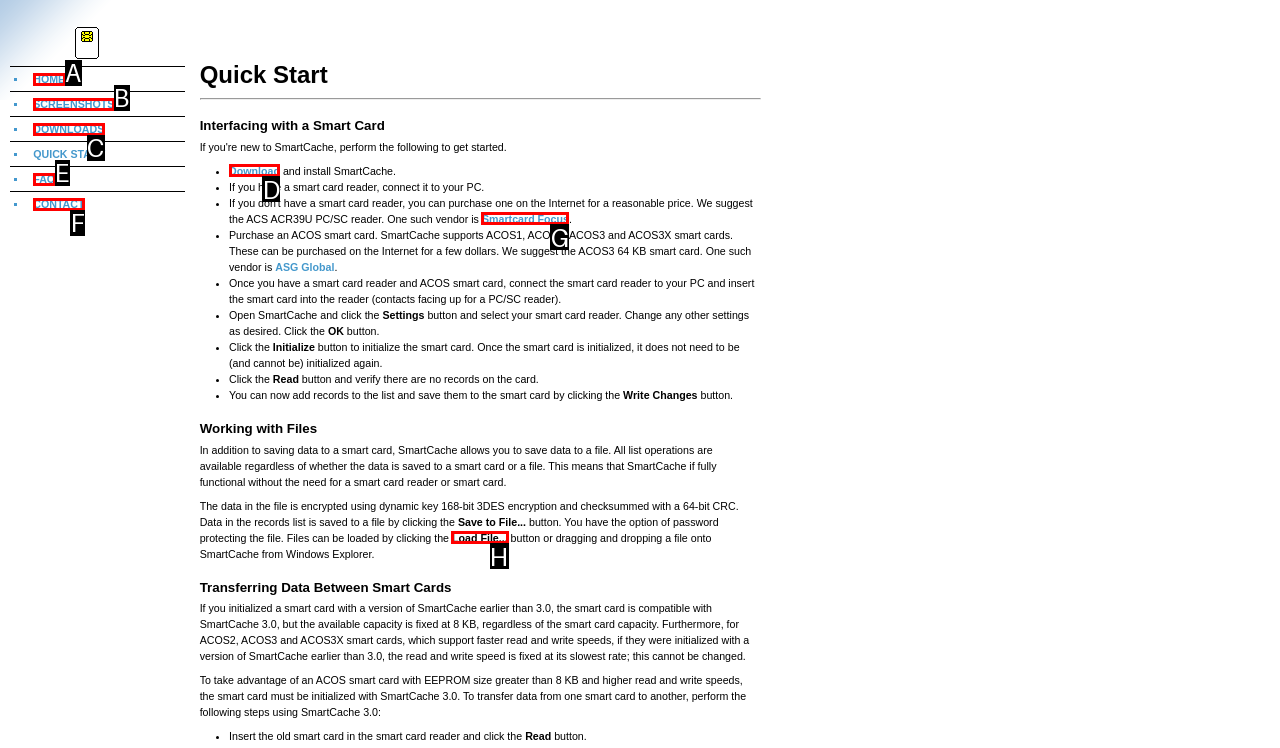Select the HTML element to finish the task: Click the Load File... button Reply with the letter of the correct option.

H